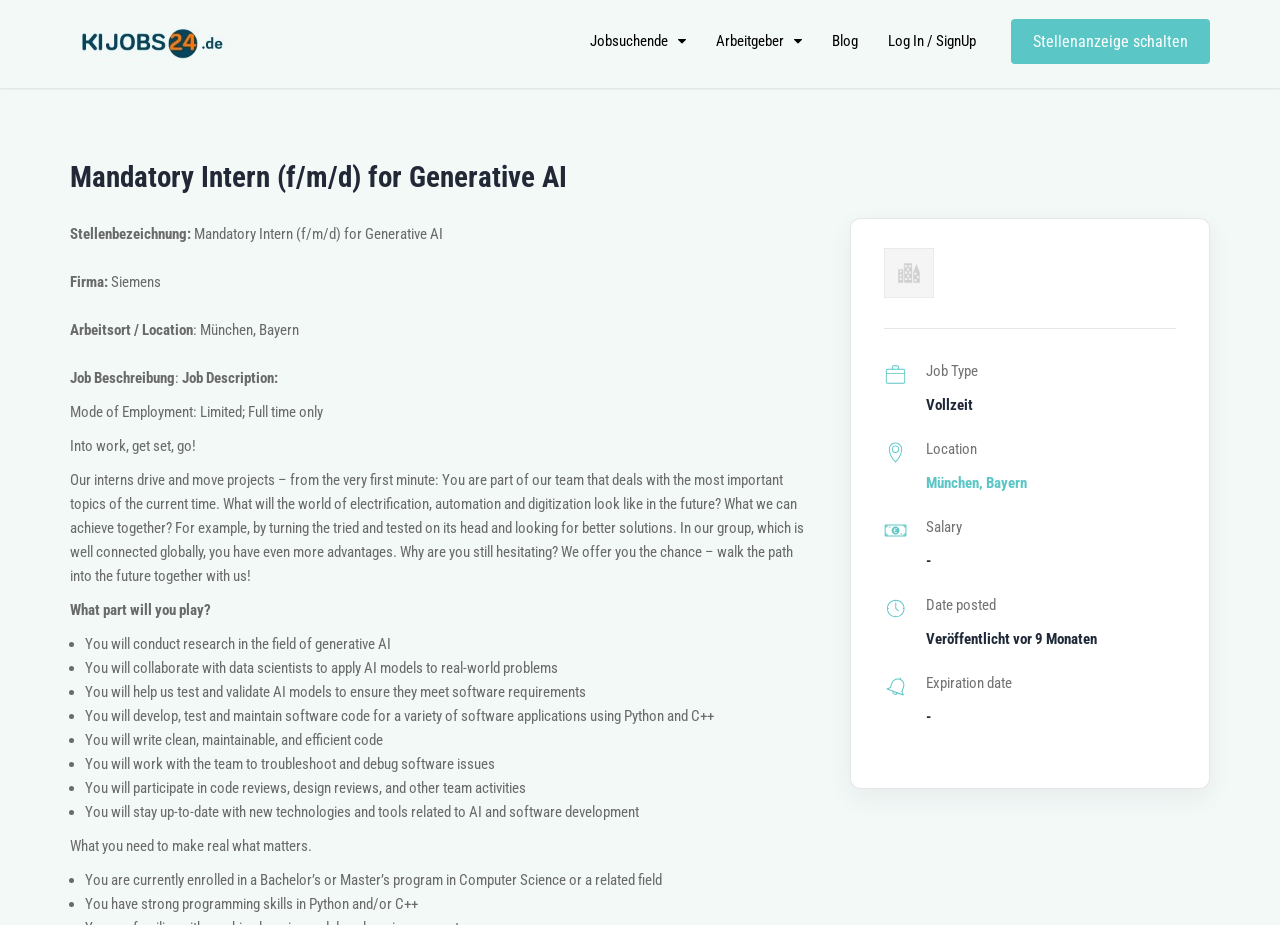What is the mode of employment for this job?
Ensure your answer is thorough and detailed.

The mode of employment is mentioned in the job description as 'Mode of Employment: Limited; Full time only'.